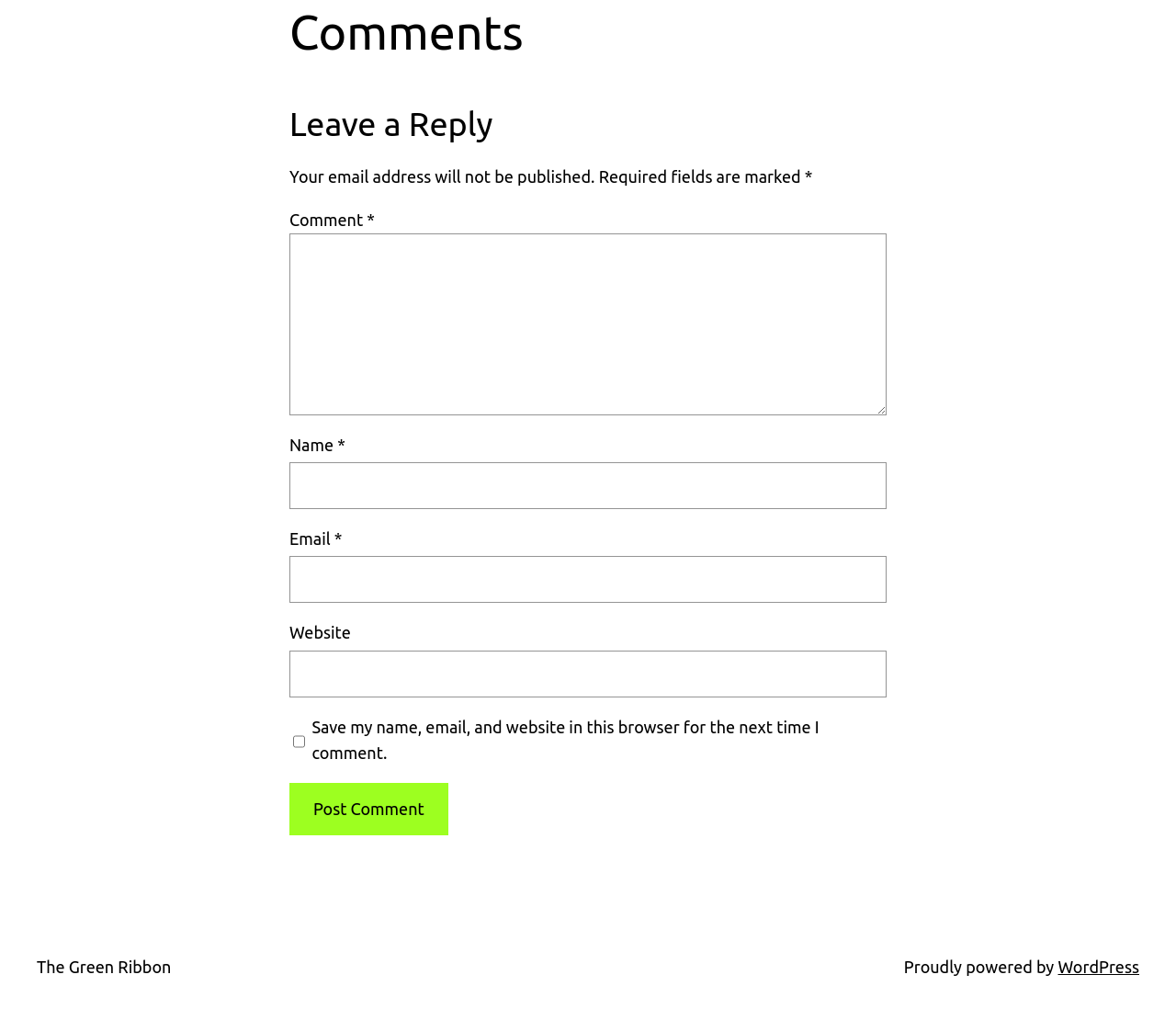Please look at the image and answer the question with a detailed explanation: What information is required to leave a comment?

The webpage has three required fields marked with an asterisk (*) - 'Name', 'Email', and 'Comment'. This suggests that users must provide this information to leave a comment.